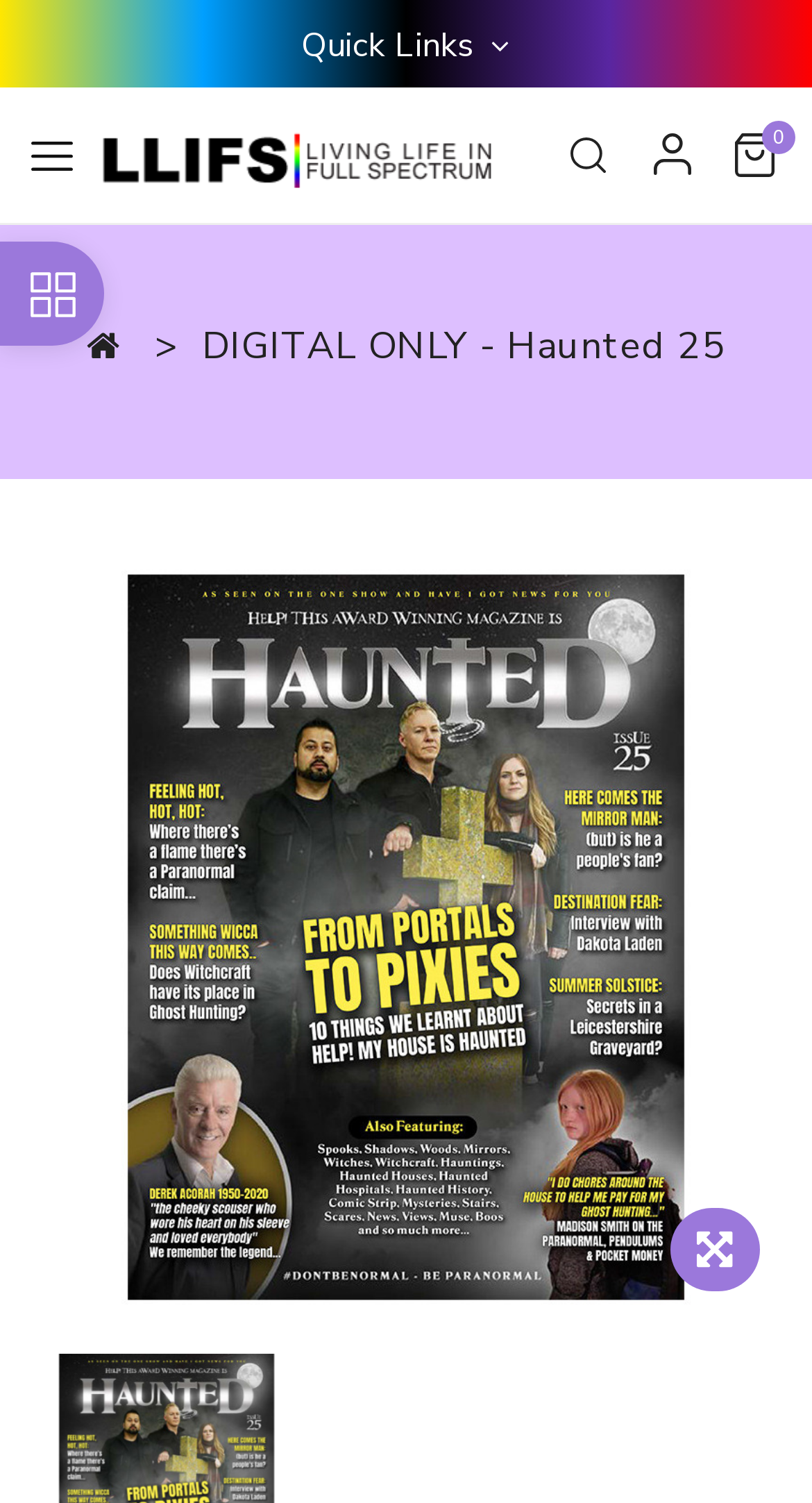What is the number displayed on the top right?
Provide an in-depth answer to the question, covering all aspects.

The webpage has a static text element on the top right with the value '0', which is the answer.